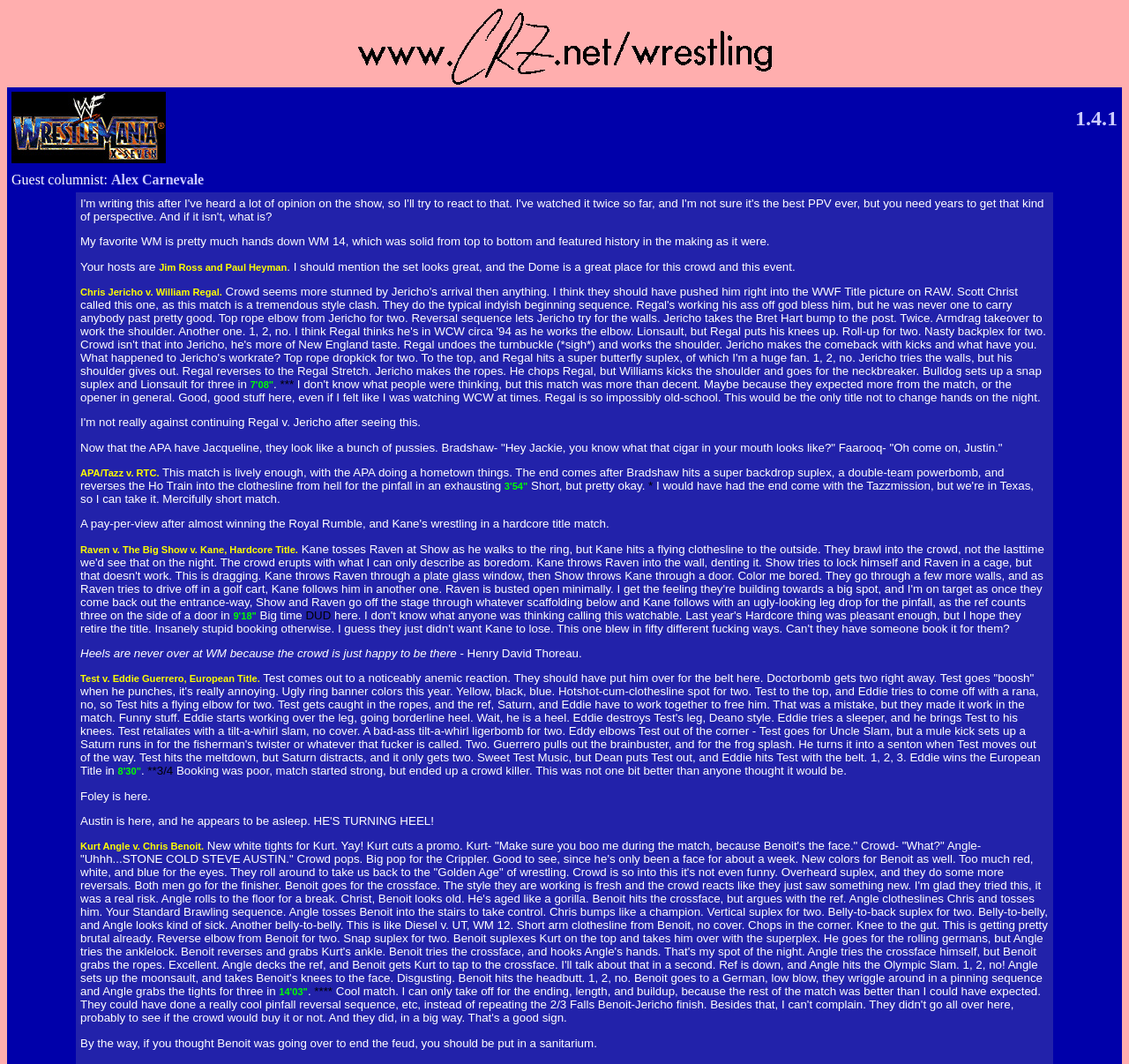What is the event name in the first table cell? Analyze the screenshot and reply with just one word or a short phrase.

WWF WrestleMania X-Seven